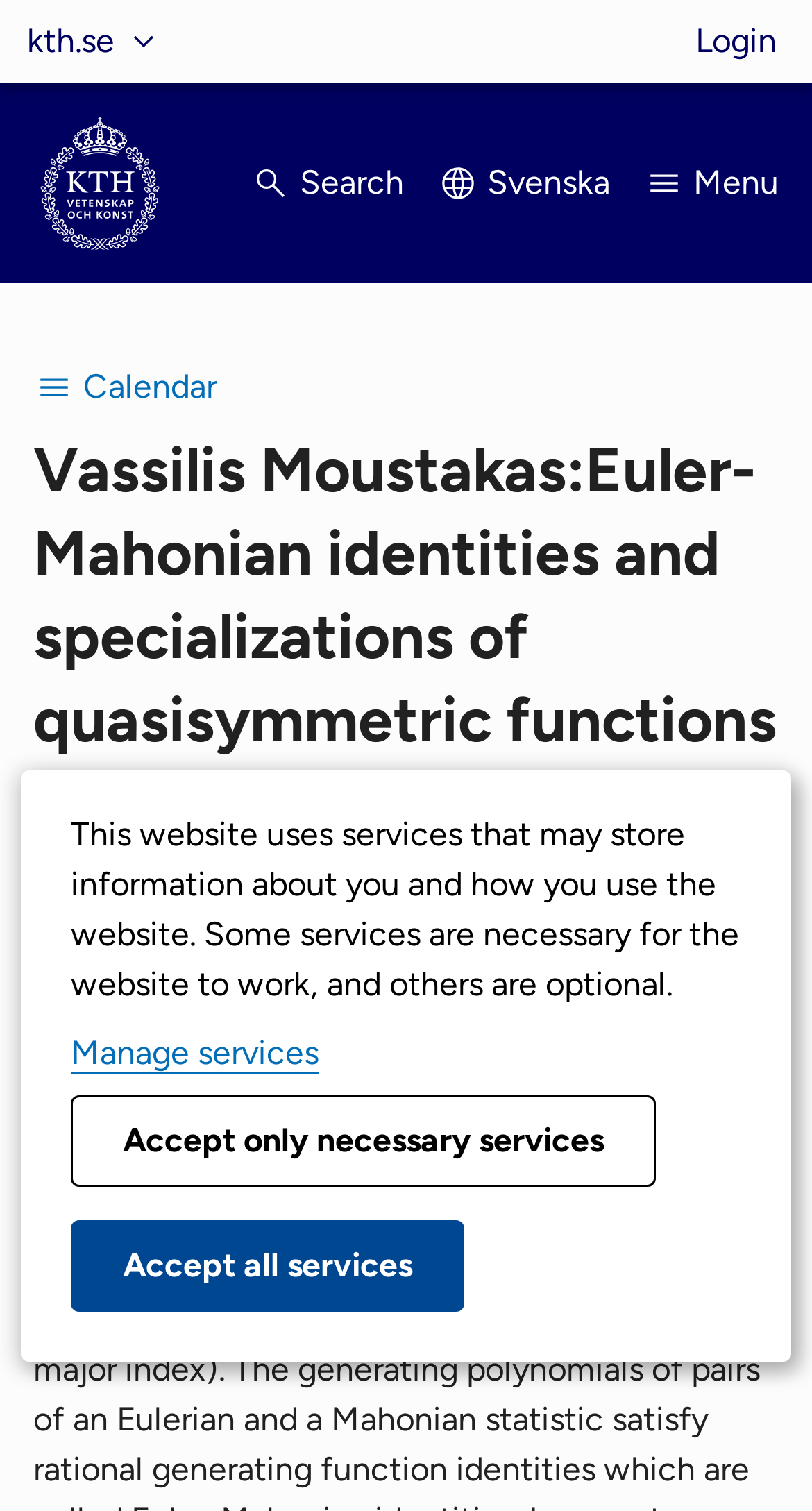What is the primary heading on this webpage?

Vassilis Moustakas:Euler-Mahonian identities and specializations of quasisymmetric functions